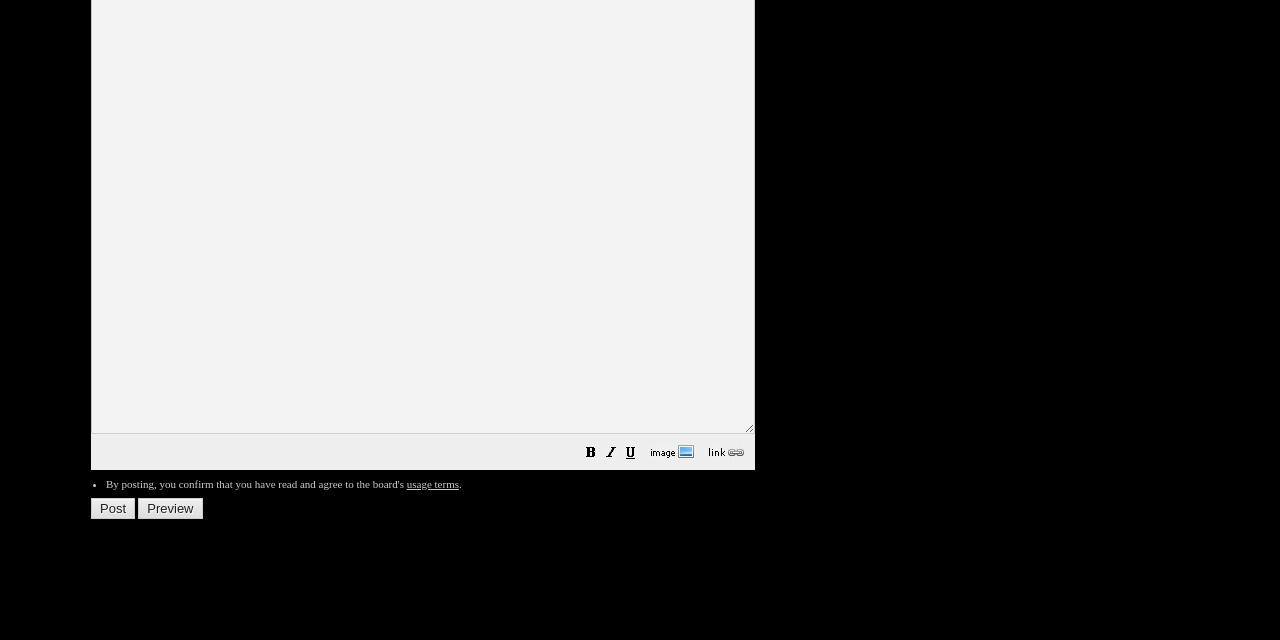For the element described, predict the bounding box coordinates as (top-left x, top-left y, bottom-right x, bottom-right y). All values should be between 0 and 1. Element description: usage terms

[0.318, 0.746, 0.359, 0.765]